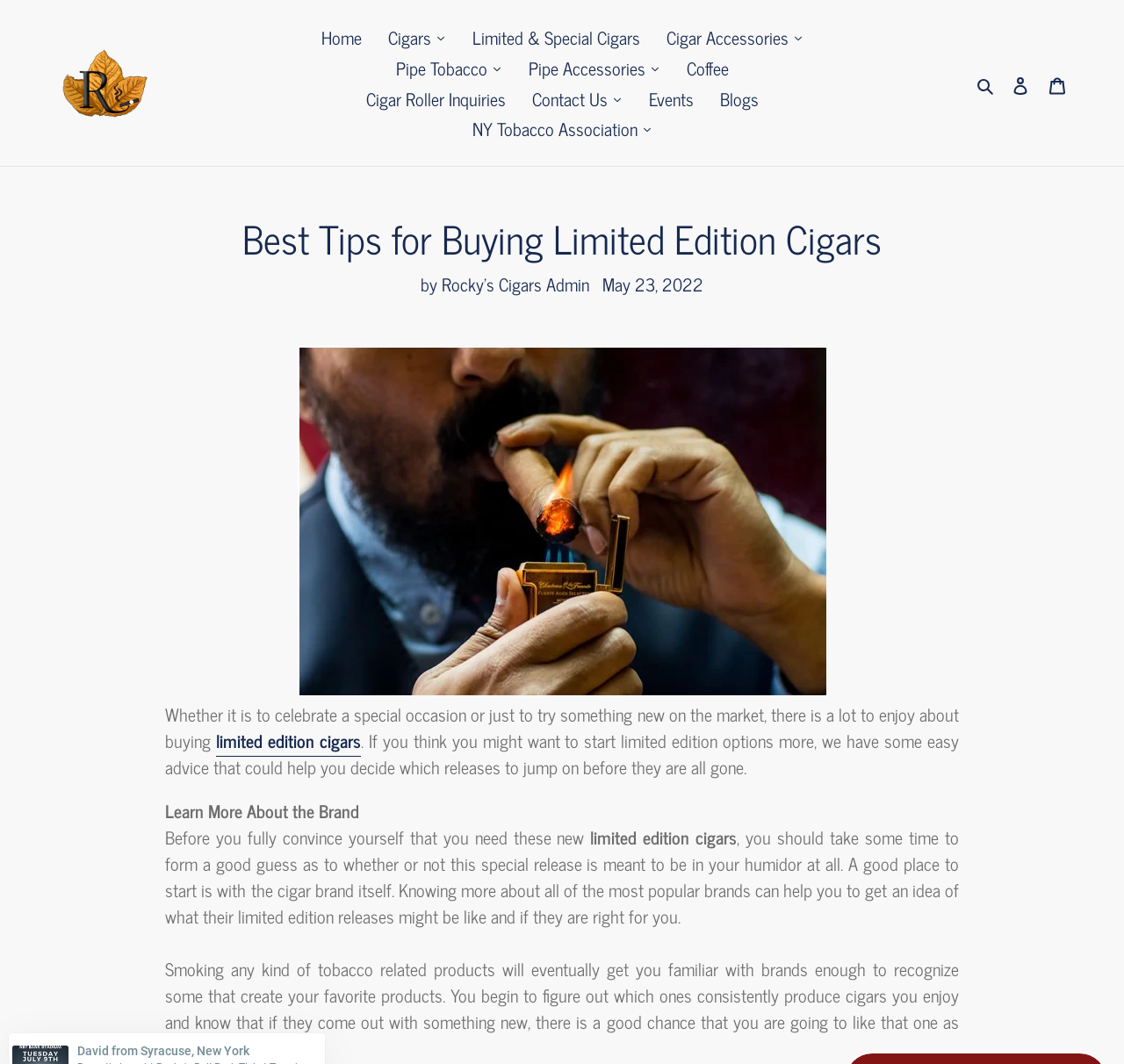What is the topic of the main article?
With the help of the image, please provide a detailed response to the question.

I determined the topic of the main article by reading the heading 'Best Tips for Buying Limited Edition Cigars' and the surrounding text, which discusses the benefits and considerations of buying limited edition cigars.